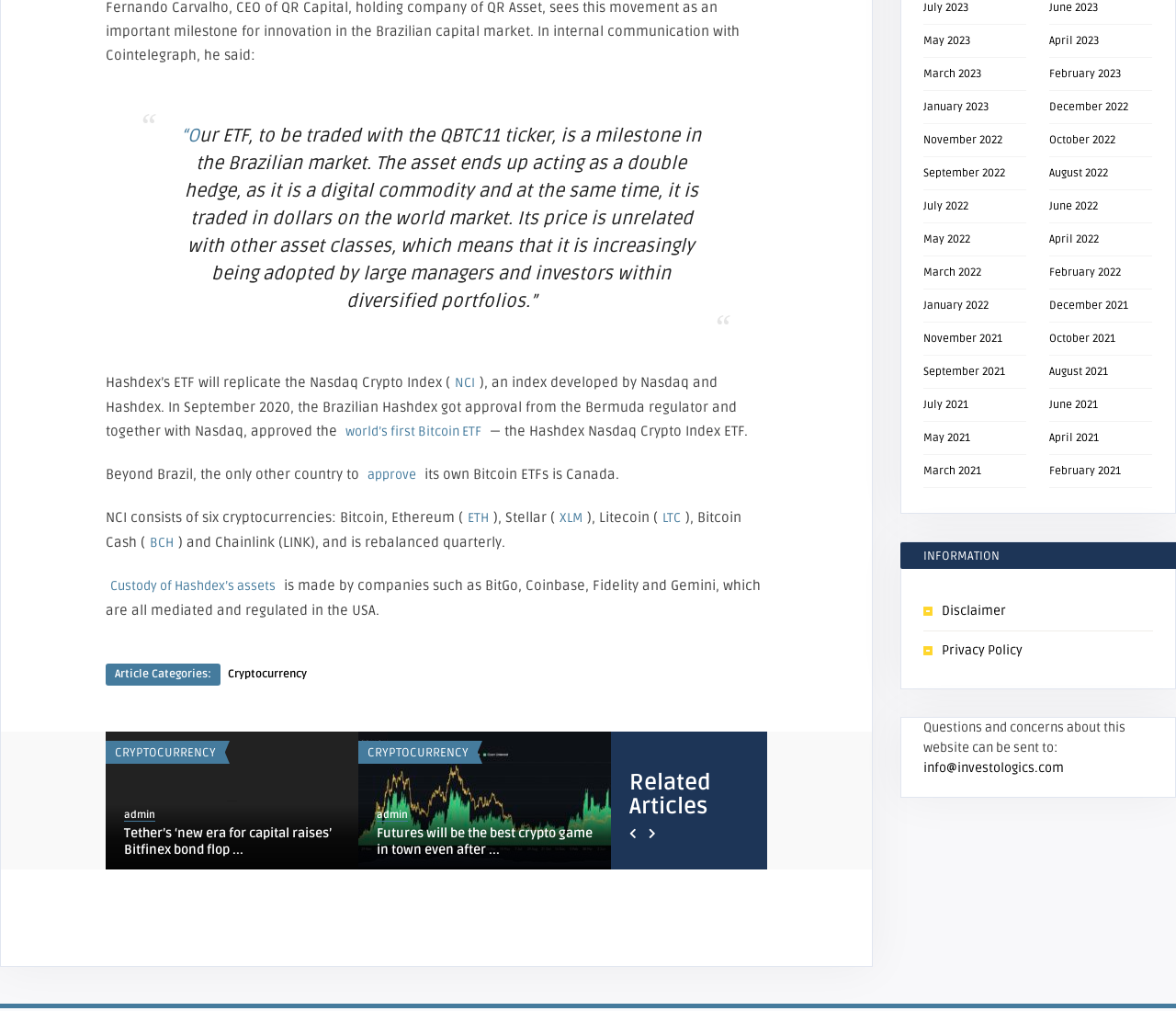Refer to the image and provide an in-depth answer to the question:
How often is the NCI rebalanced?

The article states that the NCI is rebalanced quarterly.